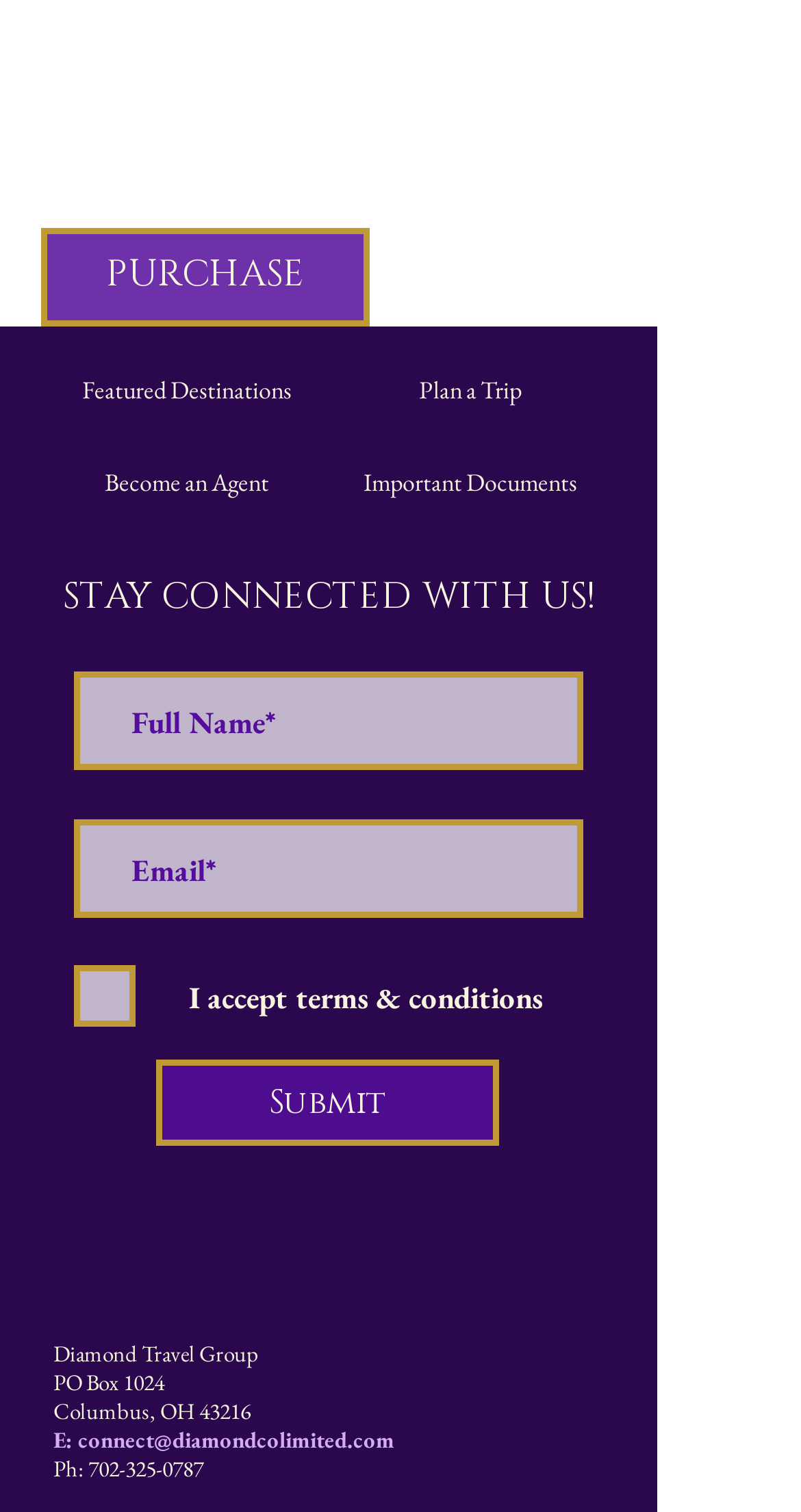Please specify the bounding box coordinates for the clickable region that will help you carry out the instruction: "View address".

None